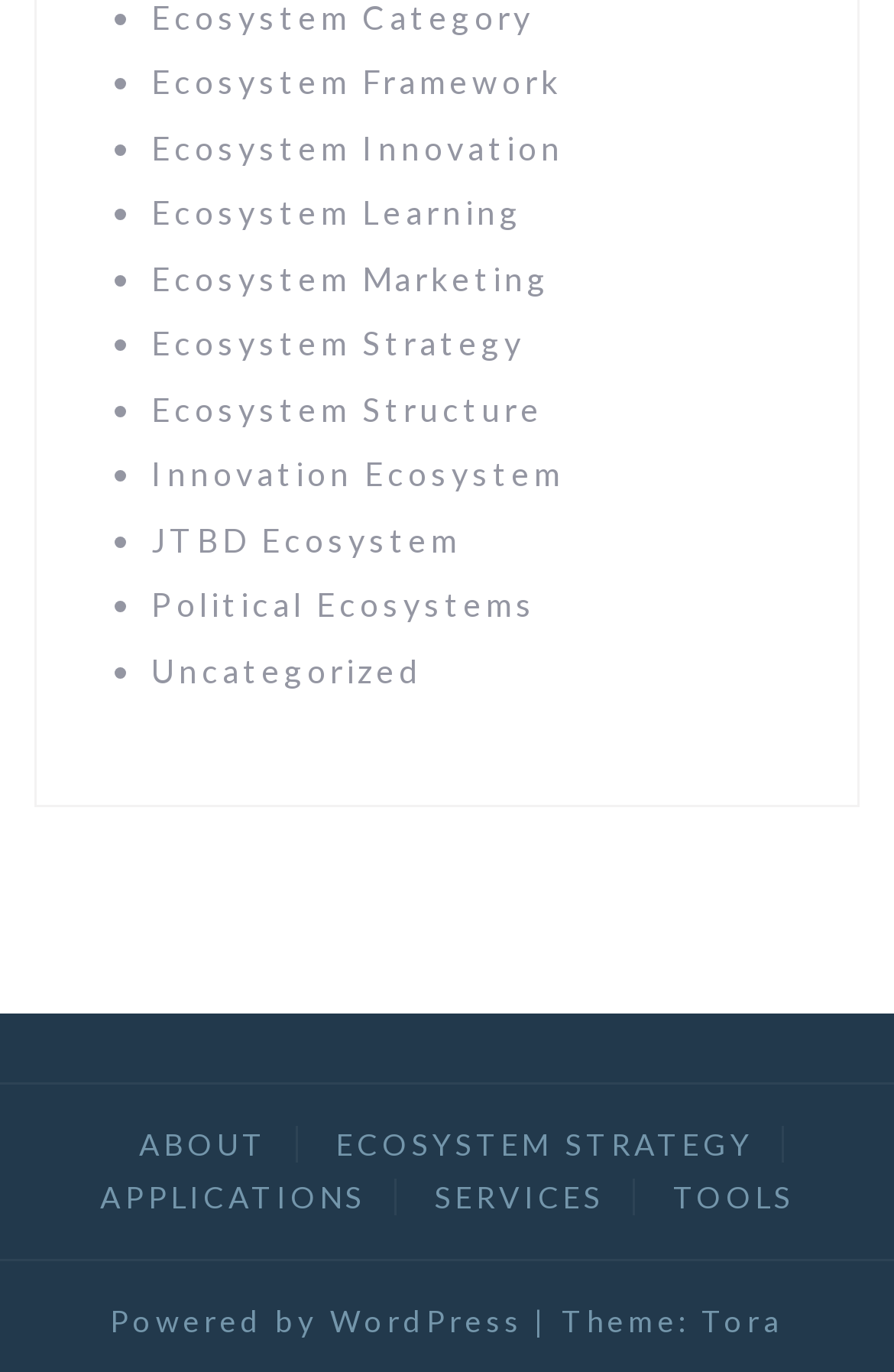For the given element description ABOUT, determine the bounding box coordinates of the UI element. The coordinates should follow the format (top-left x, top-left y, bottom-right x, bottom-right y) and be within the range of 0 to 1.

[0.124, 0.821, 0.332, 0.848]